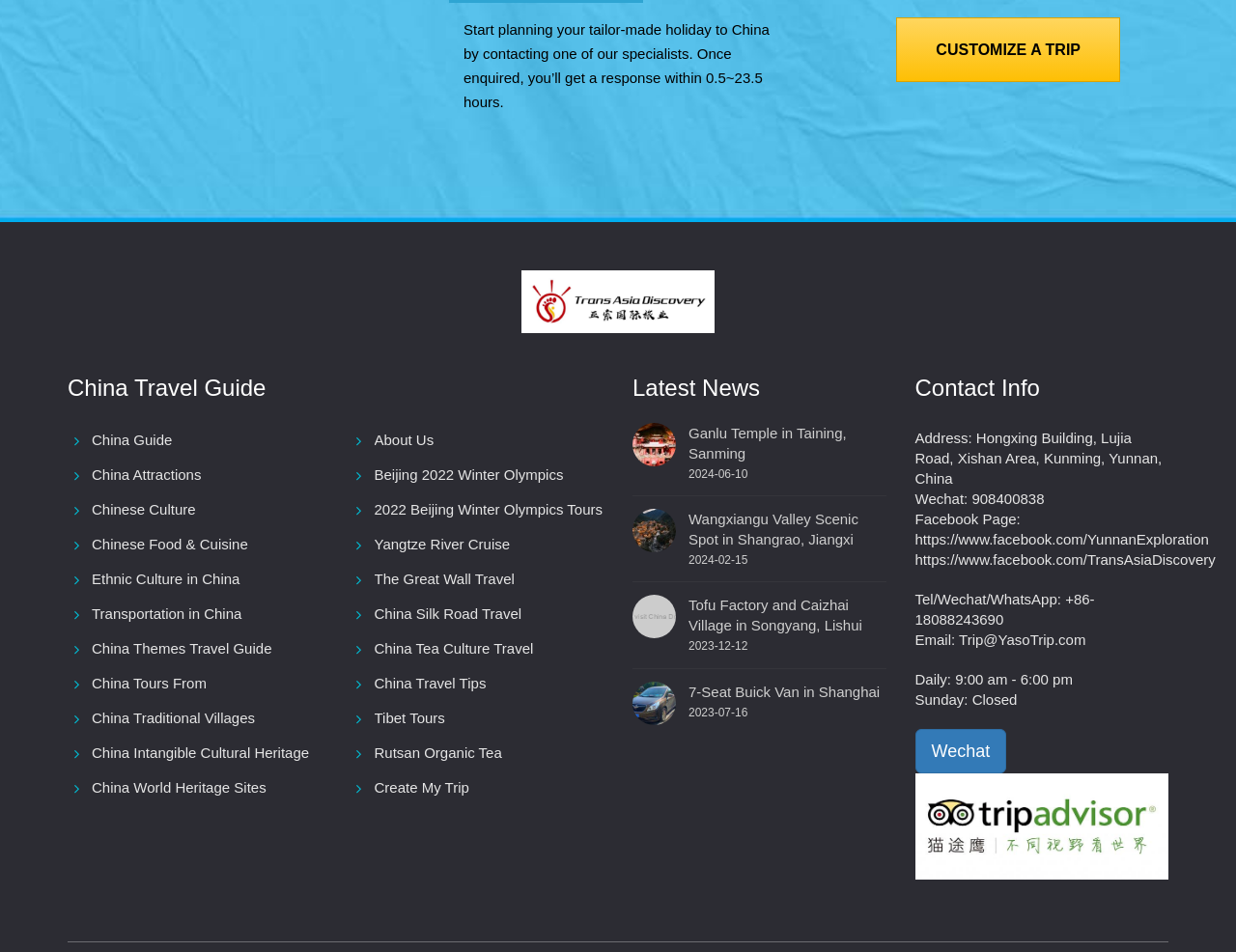Please mark the clickable region by giving the bounding box coordinates needed to complete this instruction: "Click the 'CUSTOMIZE A TRIP' button".

[0.725, 0.019, 0.906, 0.087]